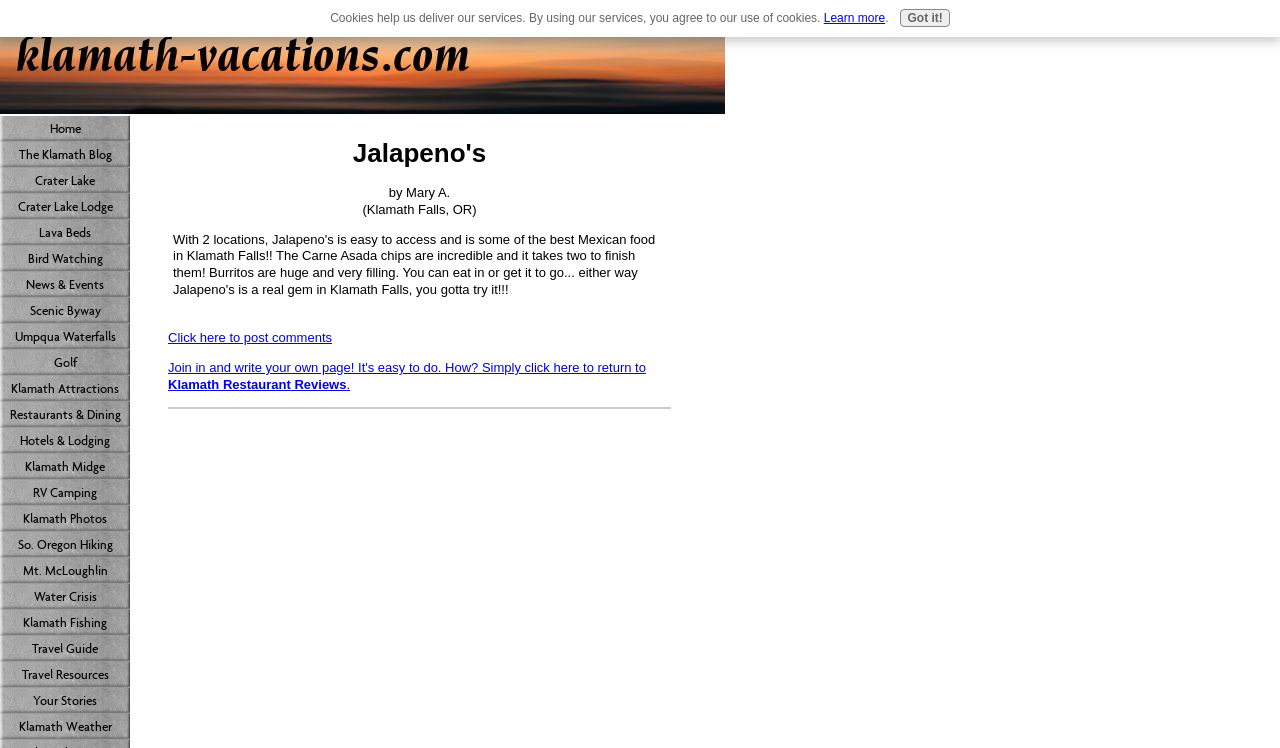What is the location of the restaurant?
Using the image as a reference, give a one-word or short phrase answer.

Klamath Falls, OR